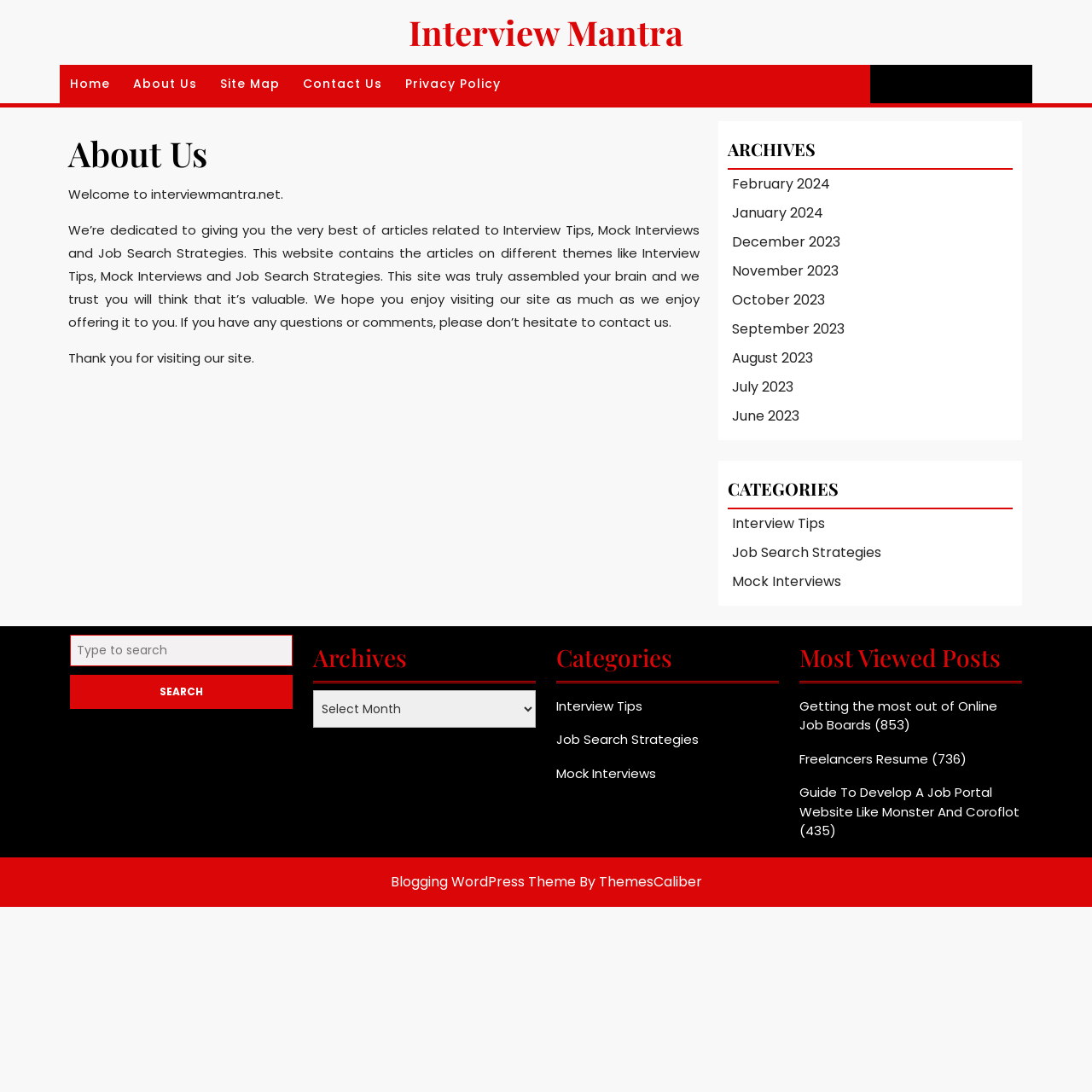Indicate the bounding box coordinates of the element that must be clicked to execute the instruction: "Search for something". The coordinates should be given as four float numbers between 0 and 1, i.e., [left, top, right, bottom].

[0.064, 0.581, 0.268, 0.61]